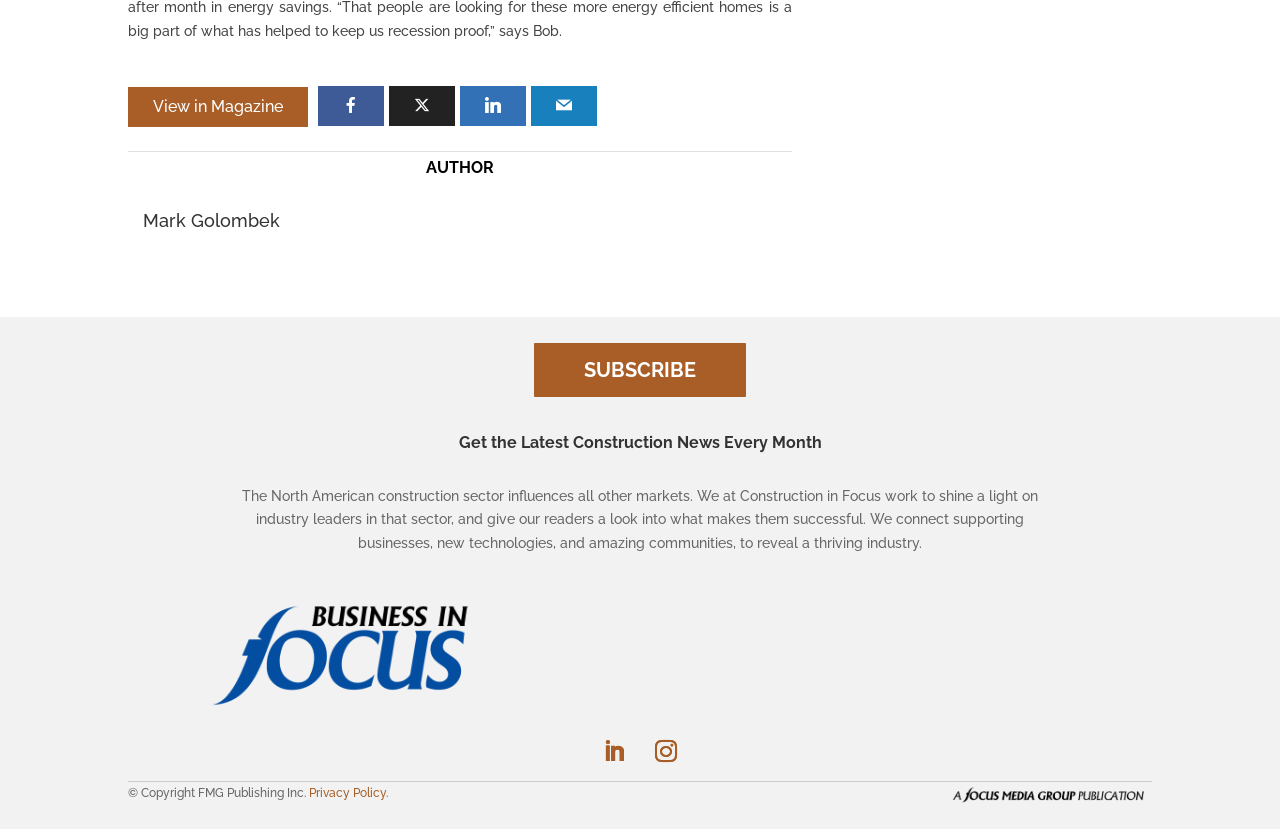Locate the bounding box of the UI element based on this description: "About Us". Provide four float numbers between 0 and 1 as [left, top, right, bottom].

None